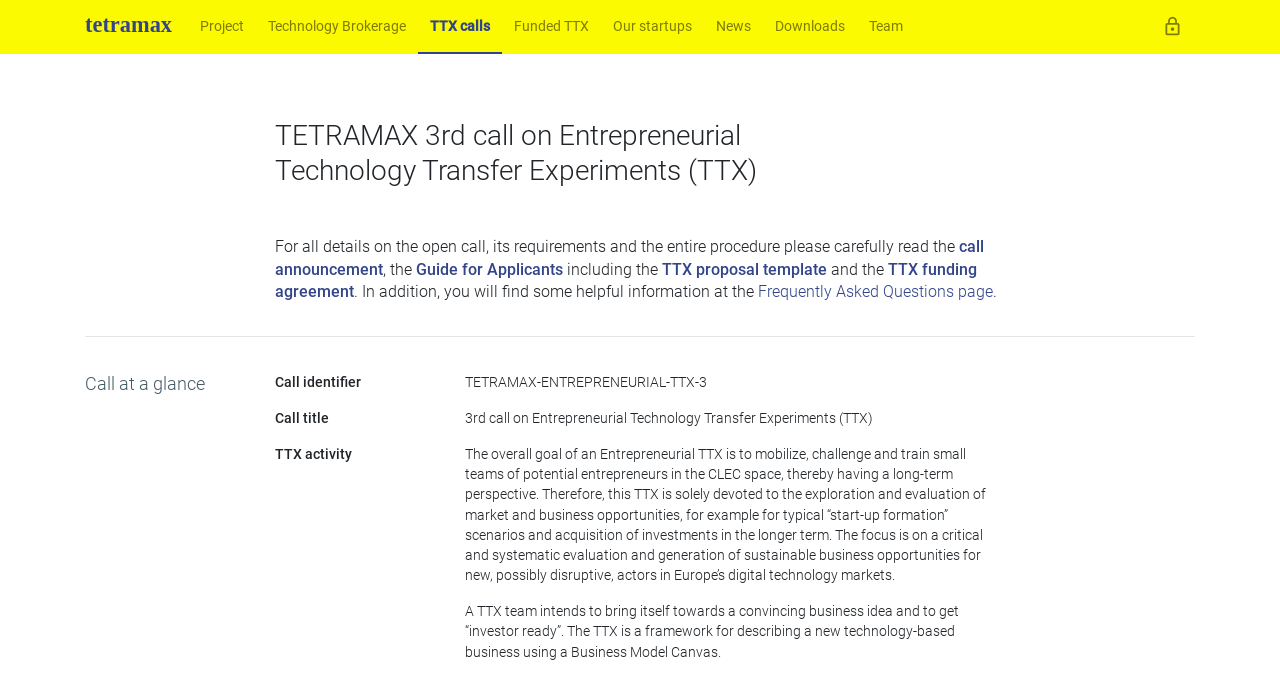Answer the question below using just one word or a short phrase: 
What is the title of the 3rd call?

Entrepreneurial Technology Transfer Experiments (TTX)